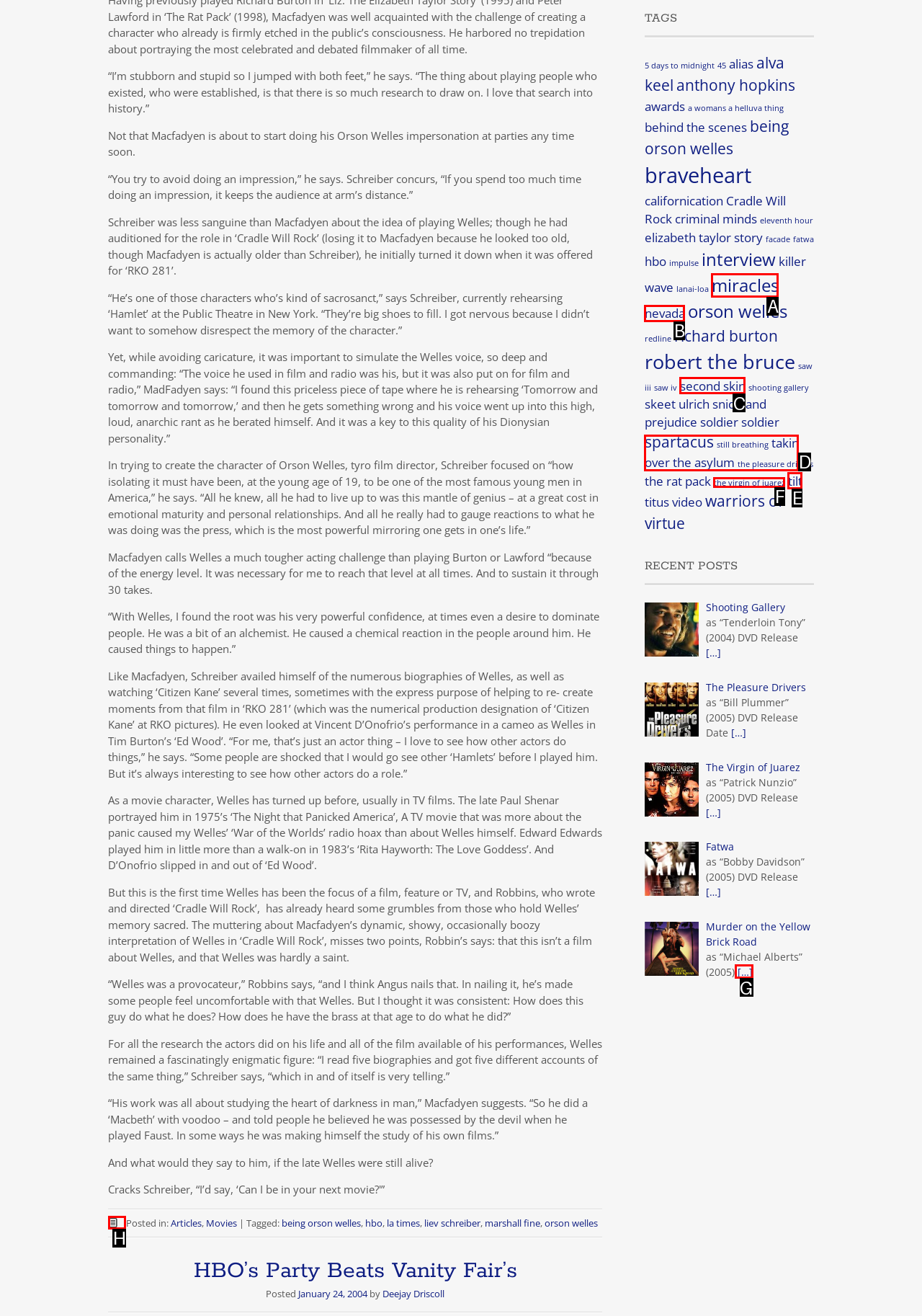Please determine which option aligns with the description: takin over the asylum. Respond with the option’s letter directly from the available choices.

D